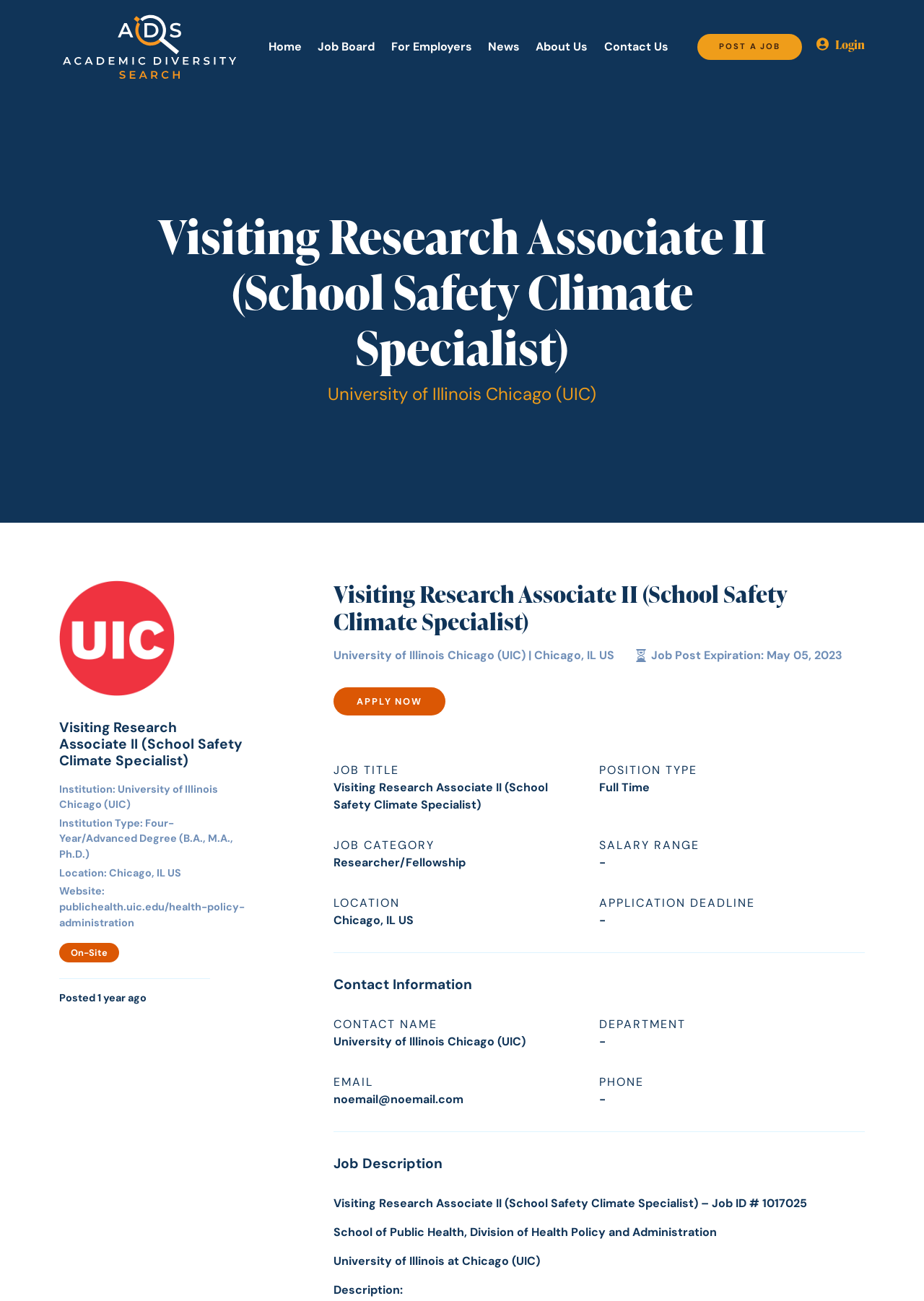Determine the bounding box coordinates of the clickable region to follow the instruction: "Click the 'POST A JOB' link".

[0.754, 0.026, 0.868, 0.046]